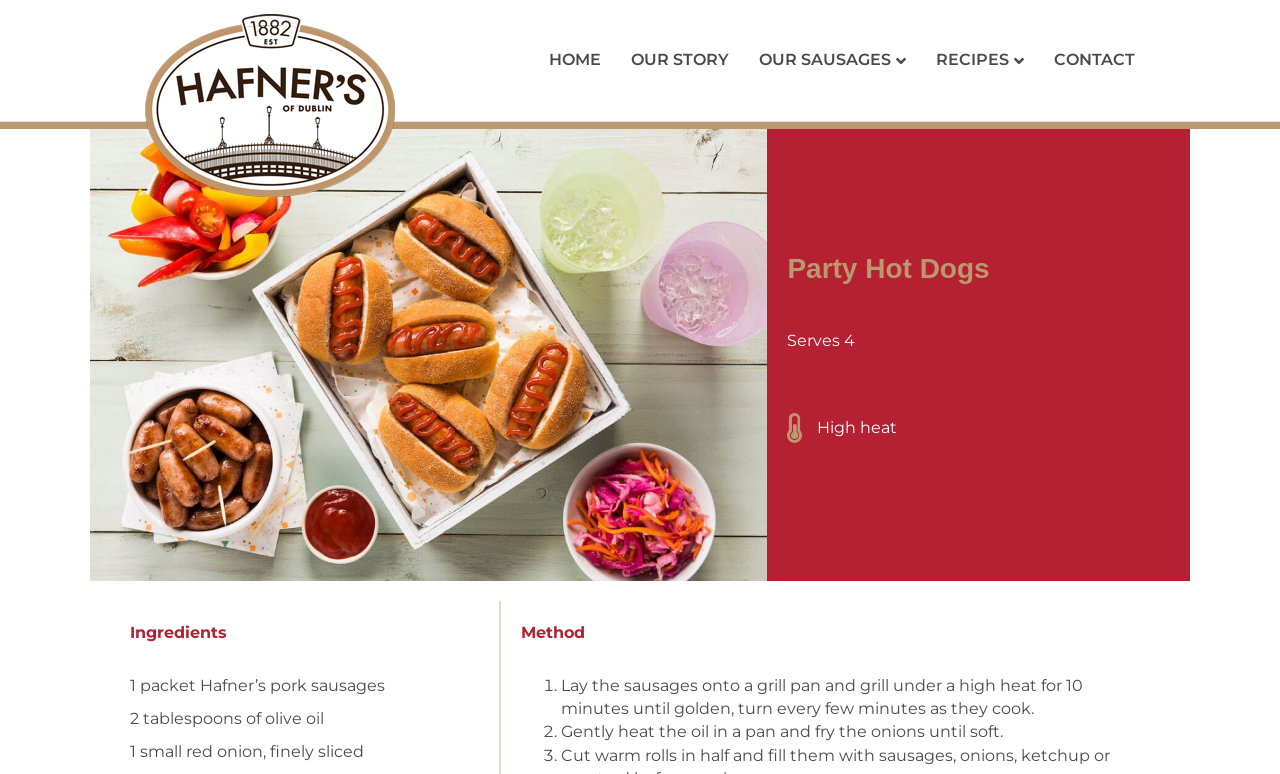Create an elaborate caption that covers all aspects of the webpage.

This webpage is about Party Hot Dogs from Hafner's Sausages. At the top left, there is an image of the Hafner's Sausages logo. Below it, there is a navigation menu with five links: HOME, OUR STORY, OUR SAUSAGES, RECIPES, and CONTACT. 

To the left of the navigation menu, there is a large image of Party Hot Dogs. Below the image, there is a heading that reads "Party Hot Dogs". 

On the right side of the page, there is a section with recipe details. It starts with a heading "Party Hot Dogs" and a subheading "Serves 4". Below it, there are instructions for cooking, including "High heat". 

The ingredients list is located at the bottom left of the page, which includes items such as Hafner's pork sausages, olive oil, and a small red onion. 

To the right of the ingredients list, there is a method section with a heading "Method". It consists of a three-step list, with each step described in detail, including grilling the sausages and frying the onions.